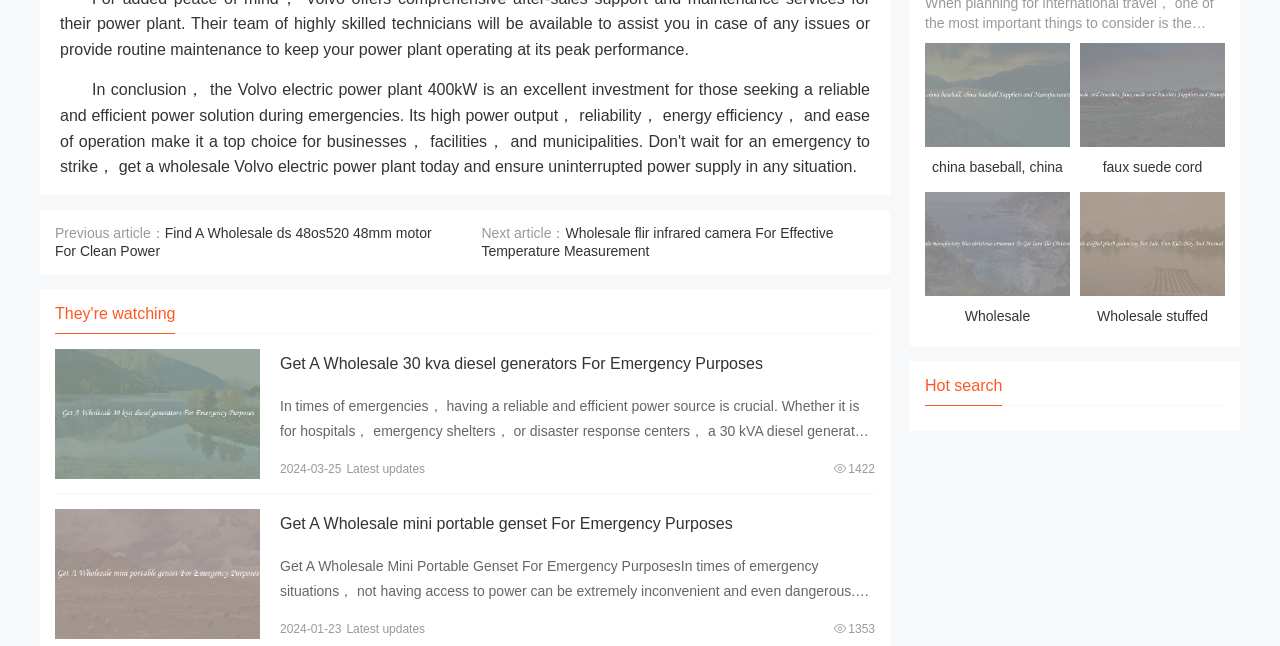Please provide a brief answer to the question using only one word or phrase: 
What is the purpose of the 'View details' links?

To view product details